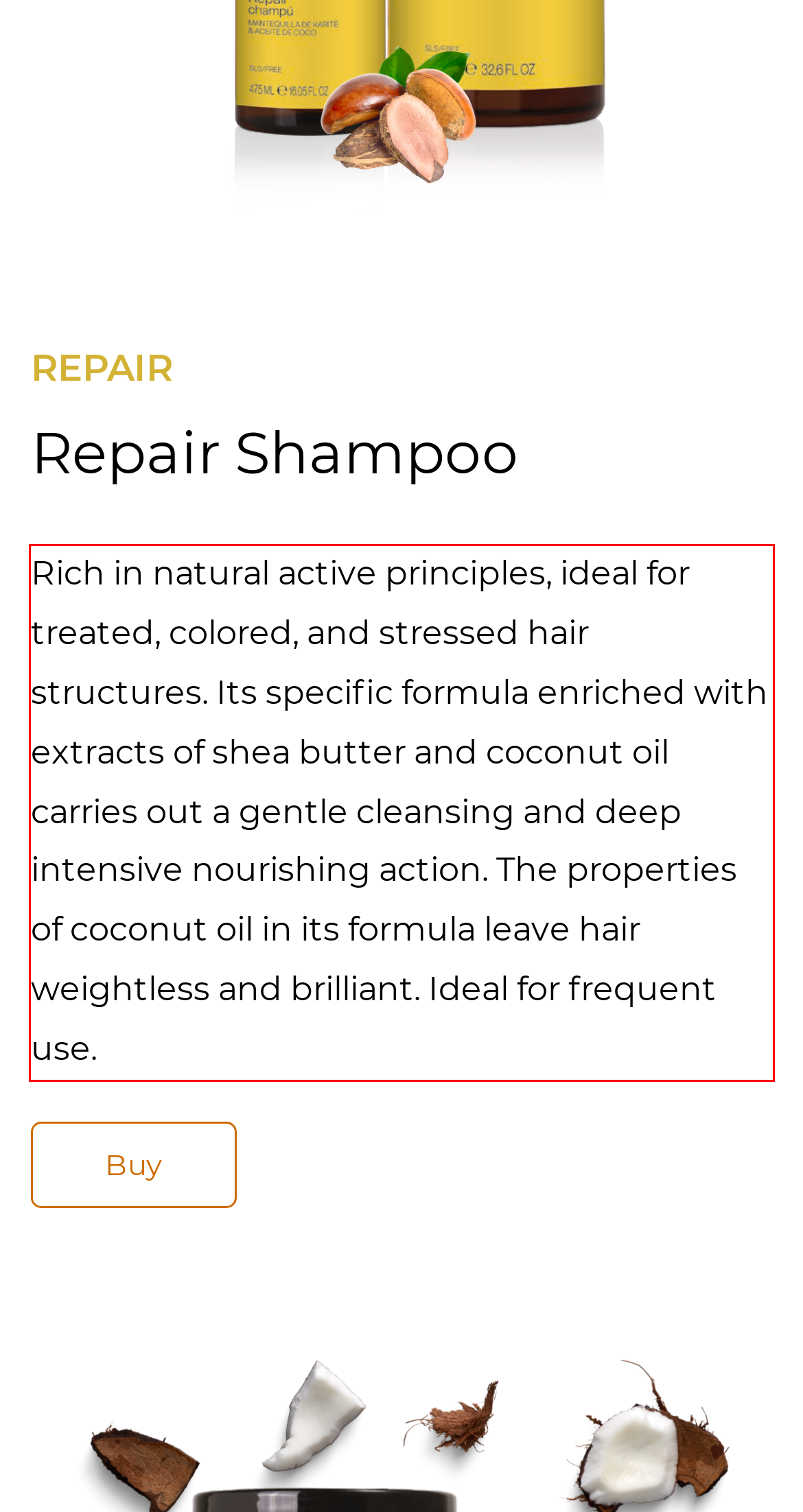Using the provided screenshot of a webpage, recognize the text inside the red rectangle bounding box by performing OCR.

Rich in natural active principles, ideal for treated, colored, and stressed hair structures. Its specific formula enriched with extracts of shea butter and coconut oil carries out a gentle cleansing and deep intensive nourishing action. The properties of coconut oil in its formula leave hair weightless and brilliant. Ideal for frequent use.